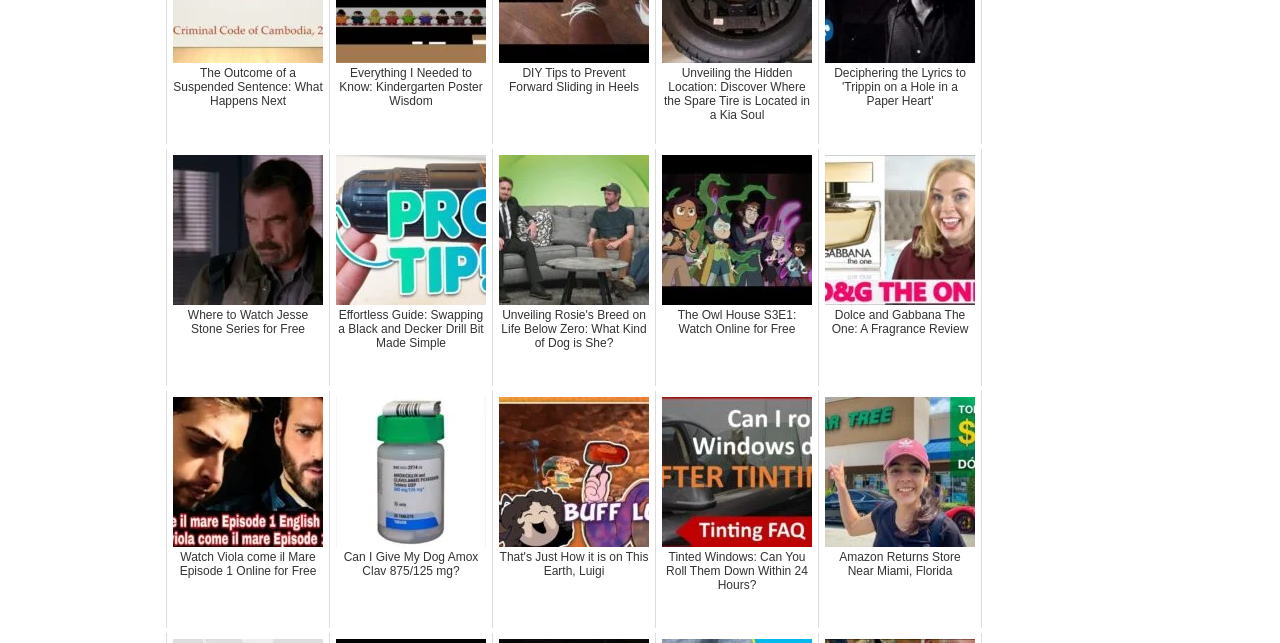Please identify the bounding box coordinates of the area that needs to be clicked to follow this instruction: "Learn more about 'cash for junk cars north york'".

None